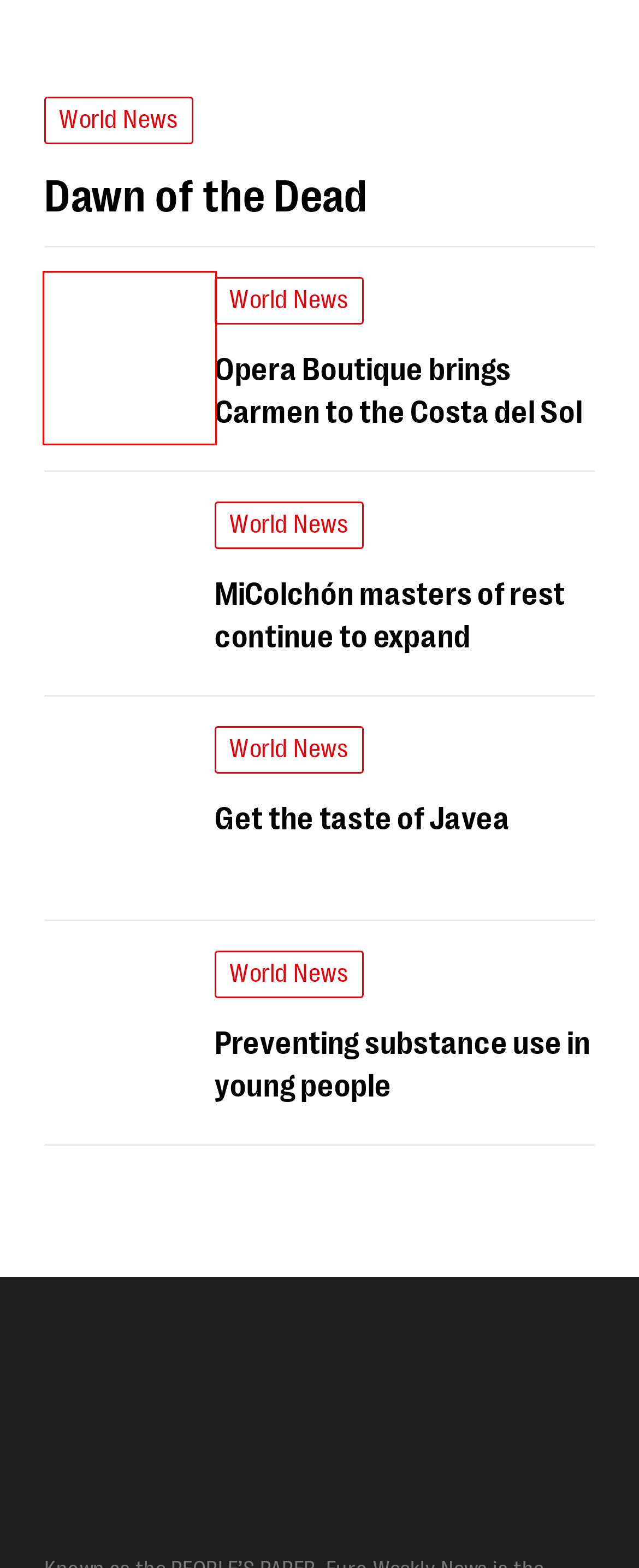You have a screenshot showing a webpage with a red bounding box around a UI element. Choose the webpage description that best matches the new page after clicking the highlighted element. Here are the options:
A. Play Your Part In Saving The Mediterranean « Euro Weekly News
B. Dawn of the Dead « Euro Weekly News
C. Opera Boutique brings Carmen to the Costa del Sol « Euro Weekly News
D. Get the taste of Javea « Euro Weekly News
E. Preventing substance use in young people « Euro Weekly News
F. Category: World News « Euro Weekly News
G. Alicudi gets the goat « Euro Weekly News
H. MiColchón masters of rest continue to expand « Euro Weekly News

B